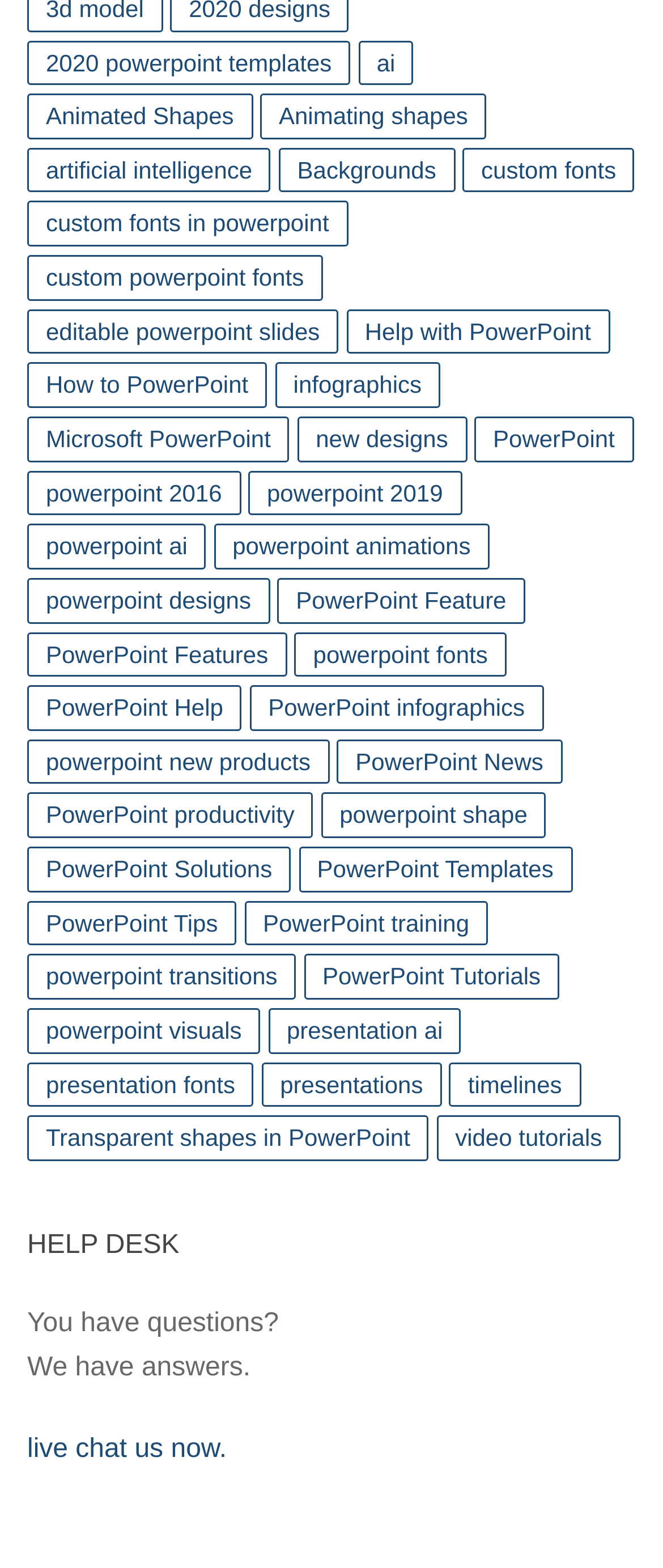Please answer the following question using a single word or phrase: 
How many links are there on this webpage?

212